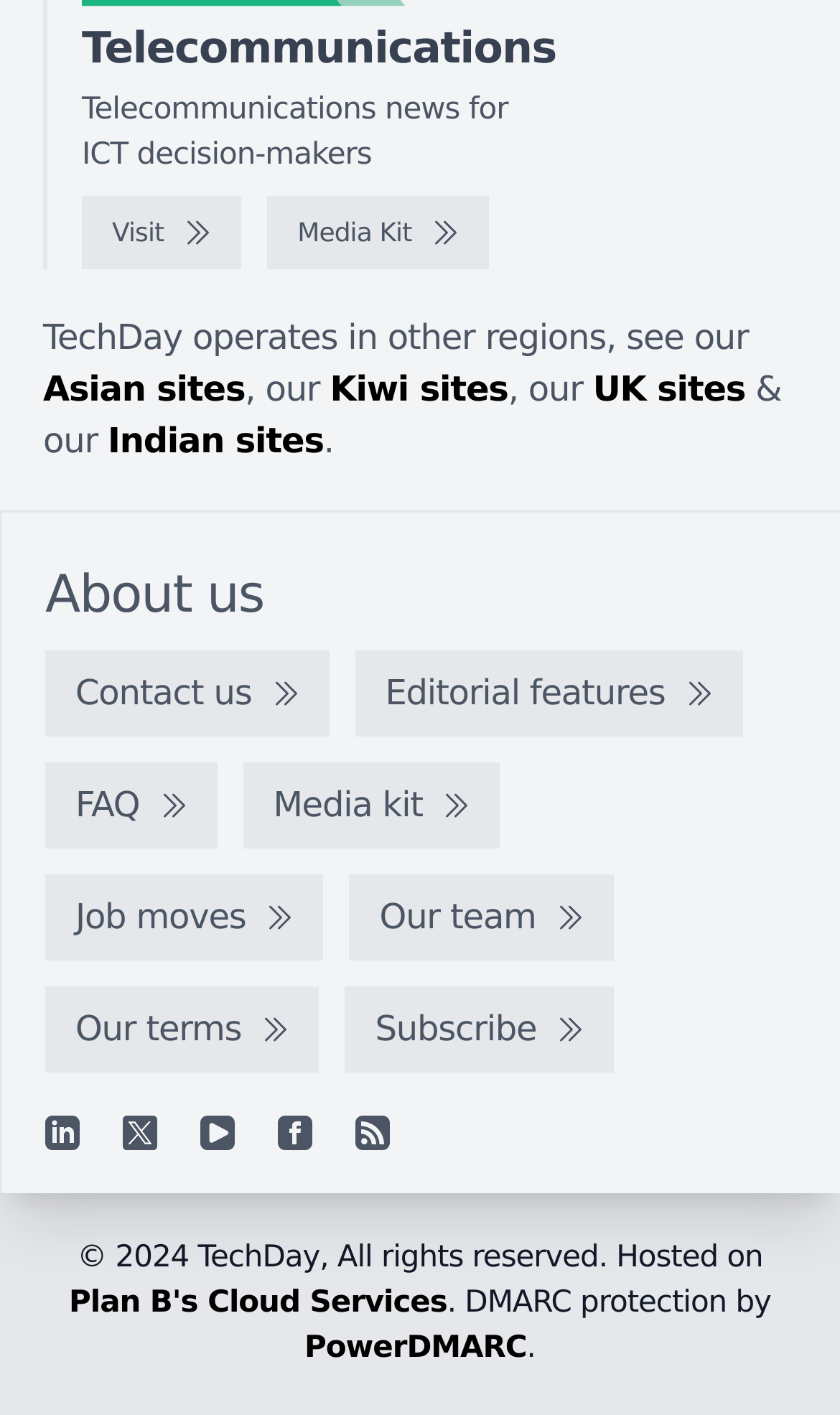How many social media links are available?
Refer to the screenshot and respond with a concise word or phrase.

5